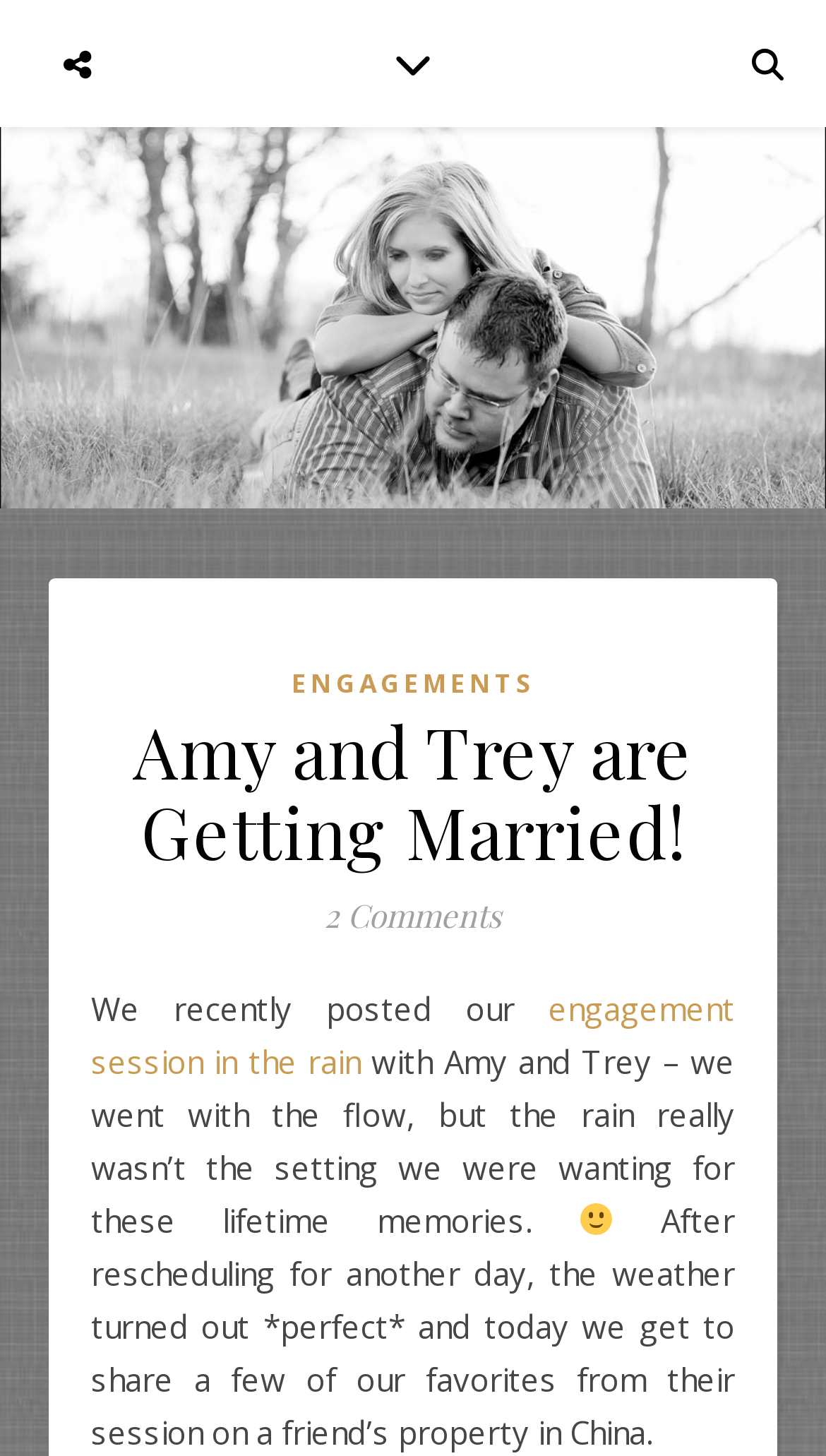What is the photographer's location?
Based on the image, answer the question with as much detail as possible.

I inferred this answer by looking at the link 'Beaumont Texas Wedding Photographer – BellaFotografica' which suggests that the photographer is based in Beaumont, Texas.